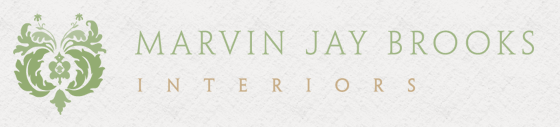Provide a one-word or short-phrase answer to the question:
What design philosophies does Marvin Jay Brooks blend?

traditional and modern